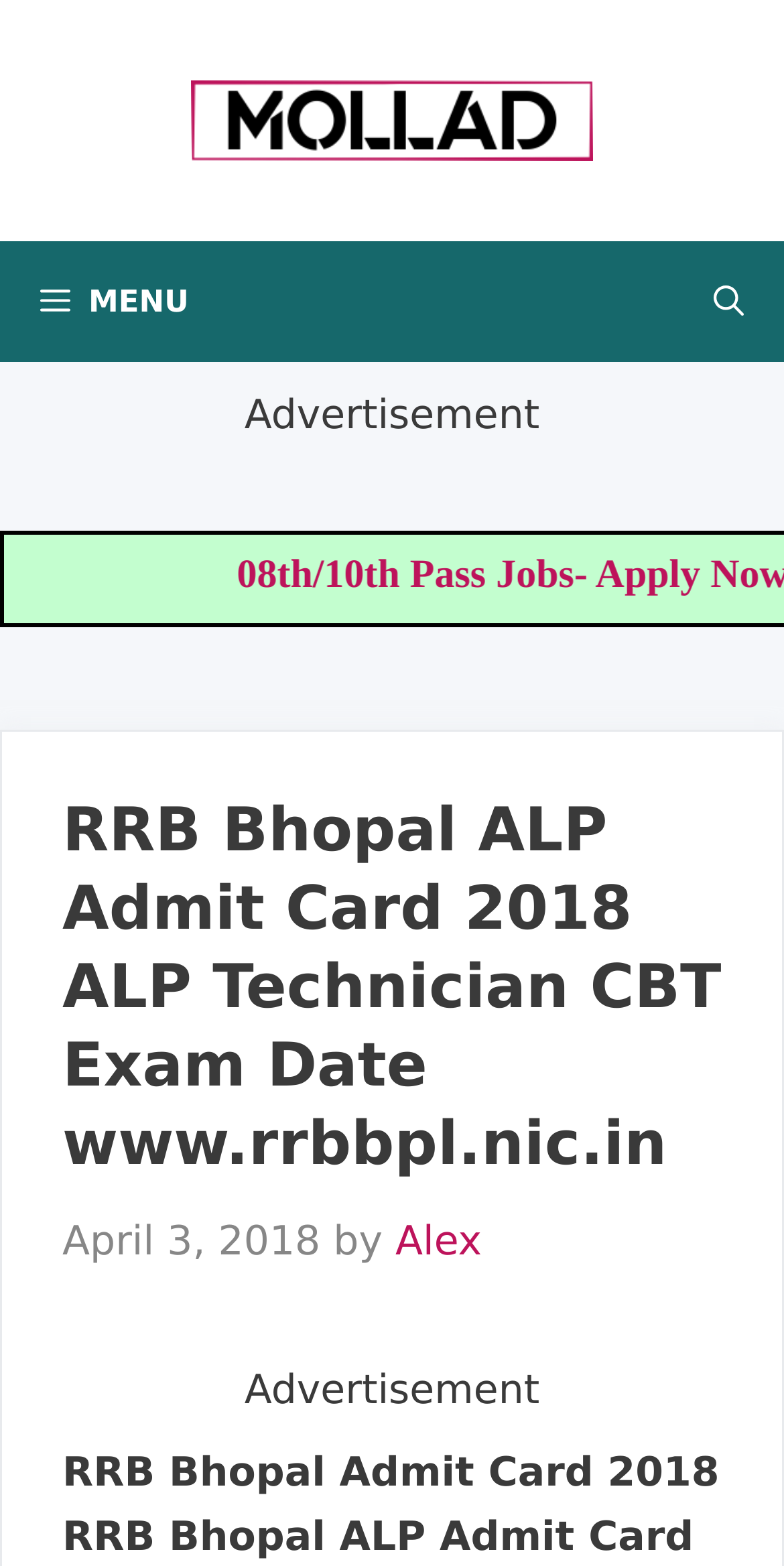What is the name of the website?
Please provide an in-depth and detailed response to the question.

I inferred this from the banner element at the top of the webpage, which contains the text 'Mollad' and an image with the same name.